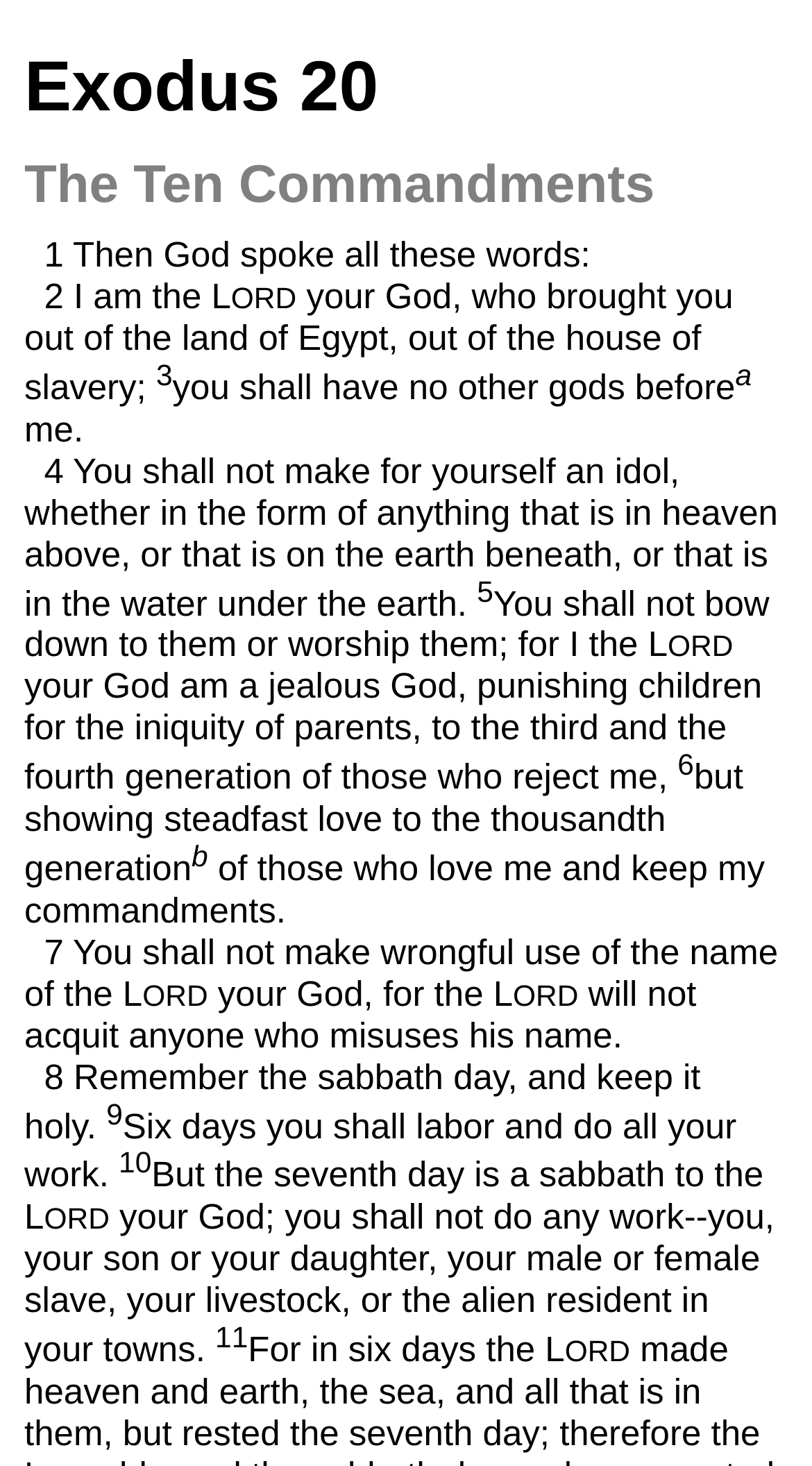Locate the bounding box coordinates of the element you need to click to accomplish the task described by this instruction: "Read the fifth commandment".

[0.03, 0.398, 0.948, 0.453]